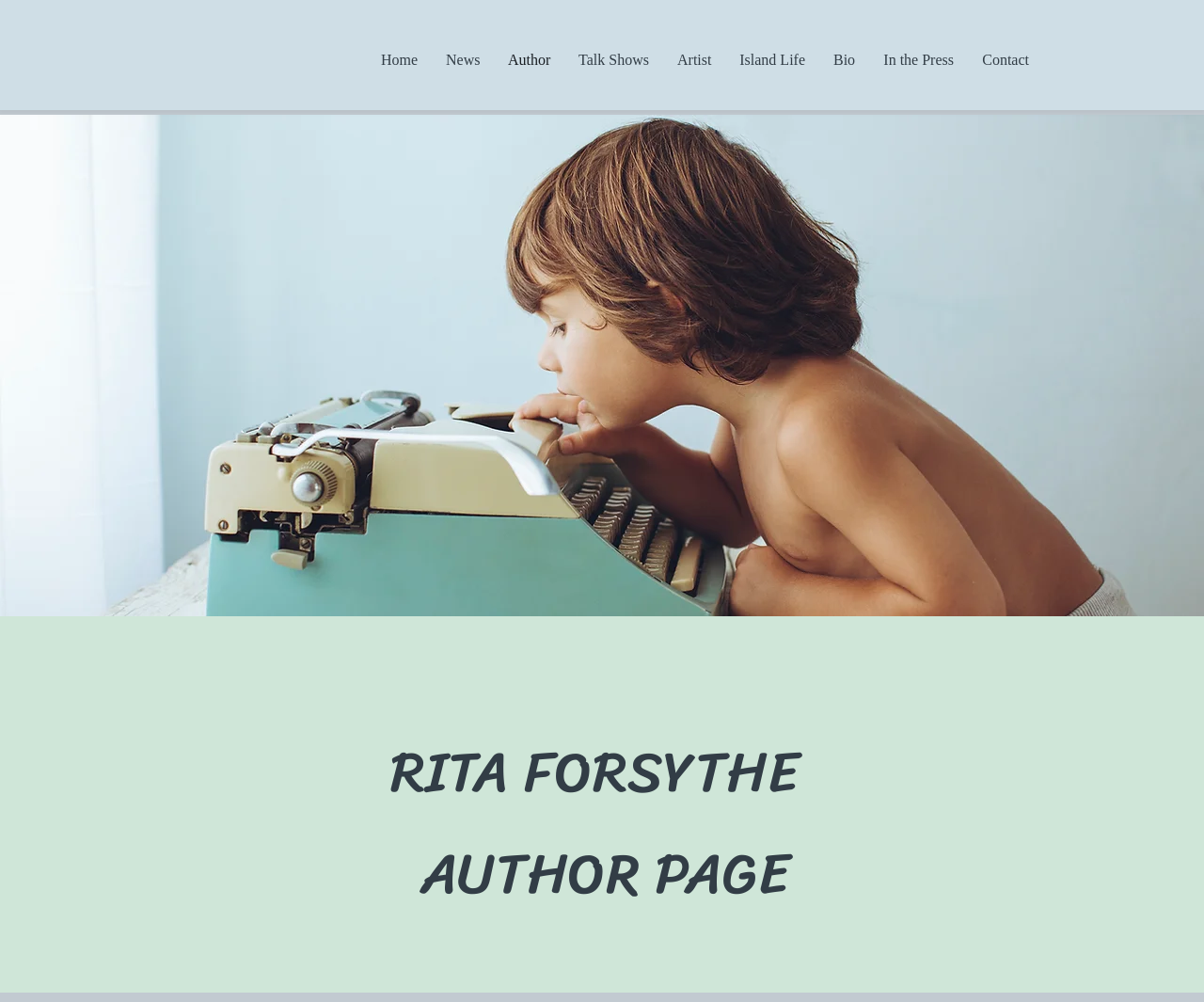Identify the bounding box coordinates of the clickable region required to complete the instruction: "go to home page". The coordinates should be given as four float numbers within the range of 0 and 1, i.e., [left, top, right, bottom].

[0.305, 0.032, 0.359, 0.087]